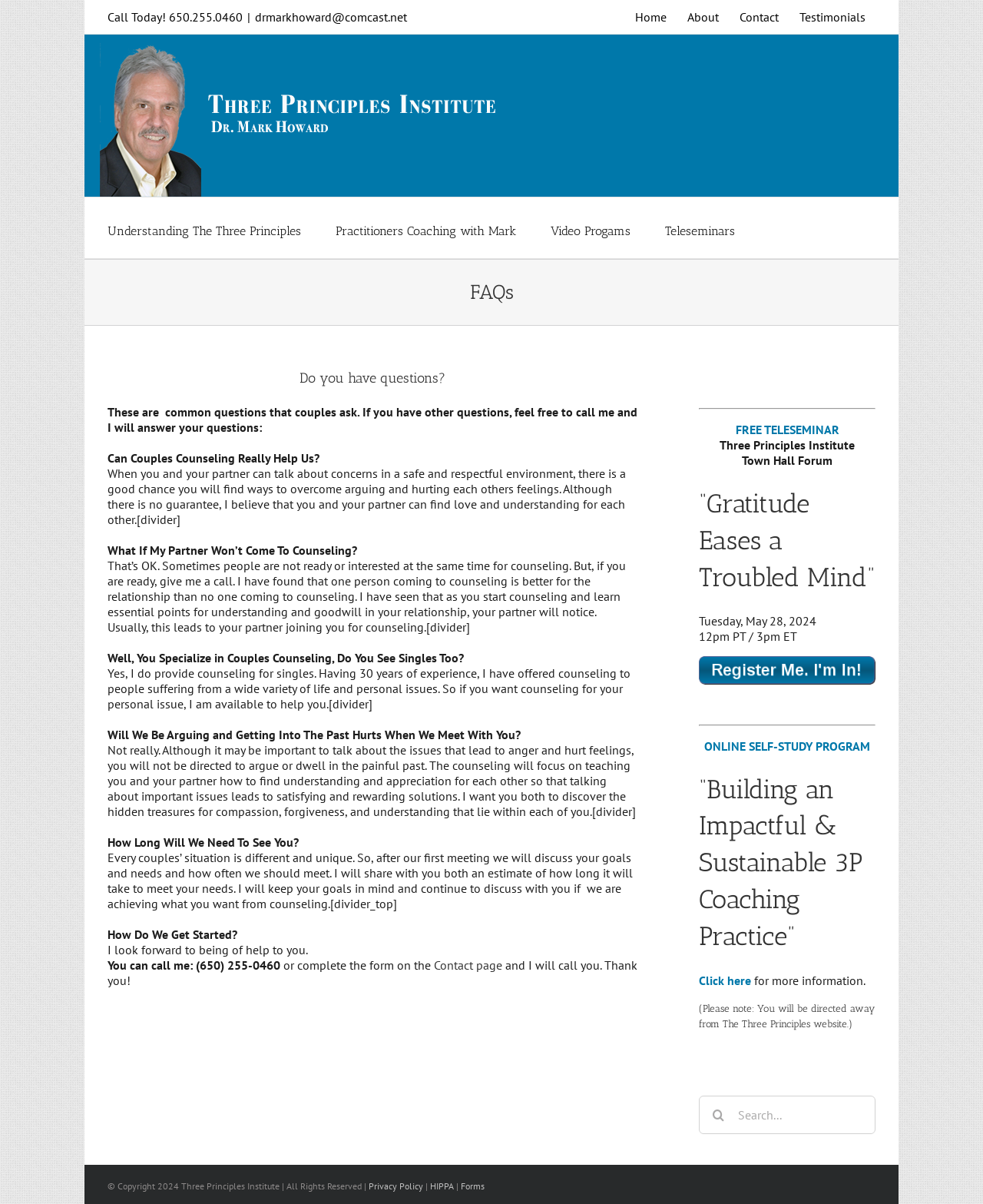Use a single word or phrase to answer the question:
Can singles receive counseling?

Yes